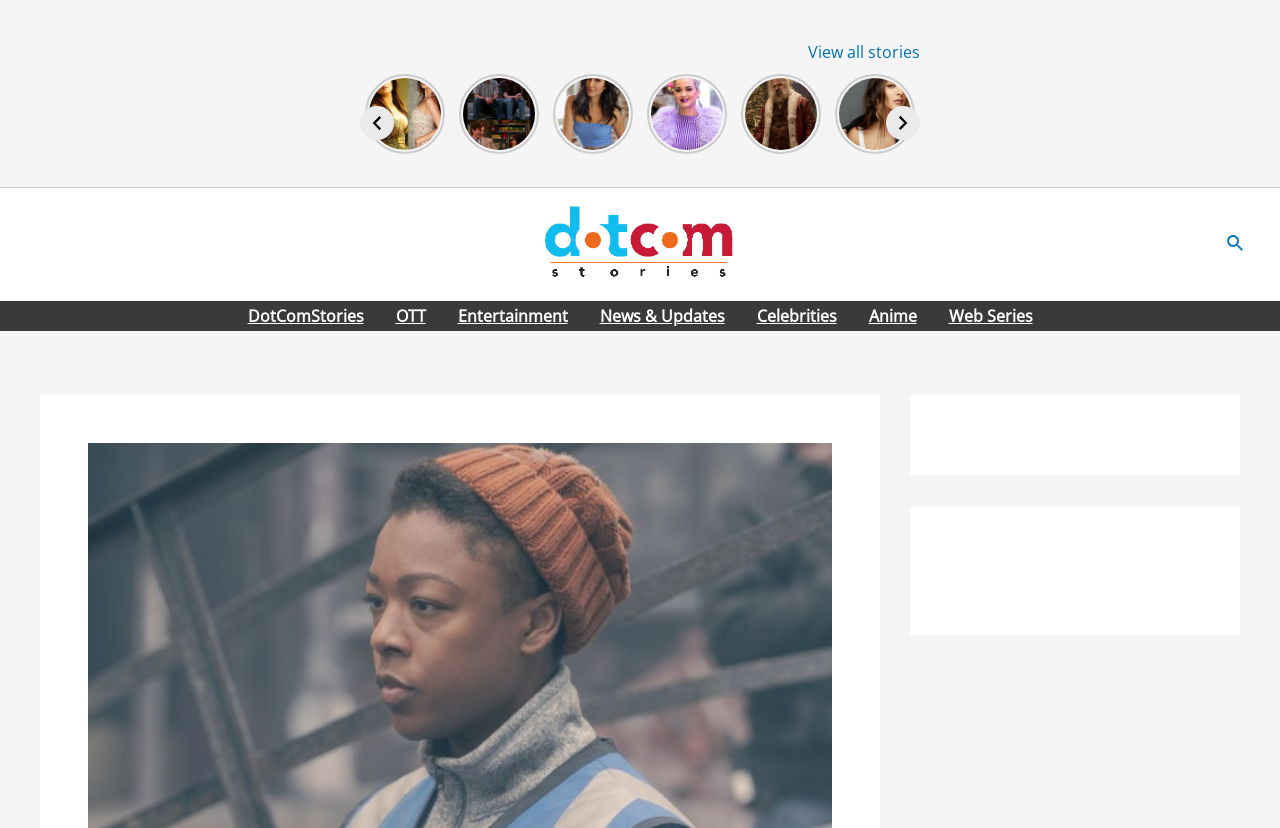Highlight the bounding box coordinates of the element that should be clicked to carry out the following instruction: "Search for a topic on the website". The coordinates must be given as four float numbers ranging from 0 to 1, i.e., [left, top, right, bottom].

[0.958, 0.28, 0.973, 0.311]